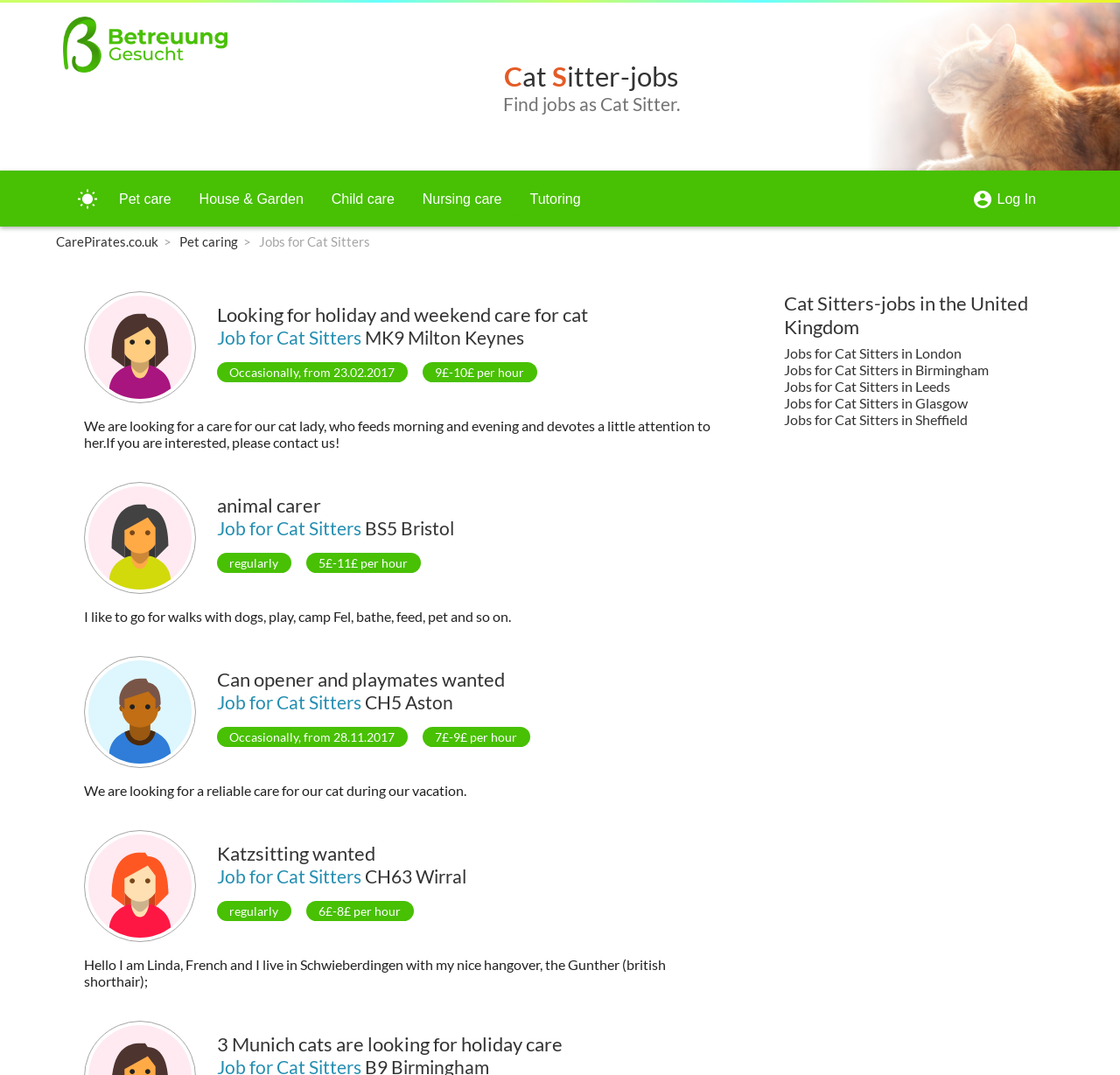Determine the bounding box coordinates for the element that should be clicked to follow this instruction: "View 'Job for Cat Sitters MK9 Milton Keynes'". The coordinates should be given as four float numbers between 0 and 1, in the format [left, top, right, bottom].

[0.194, 0.304, 0.468, 0.324]